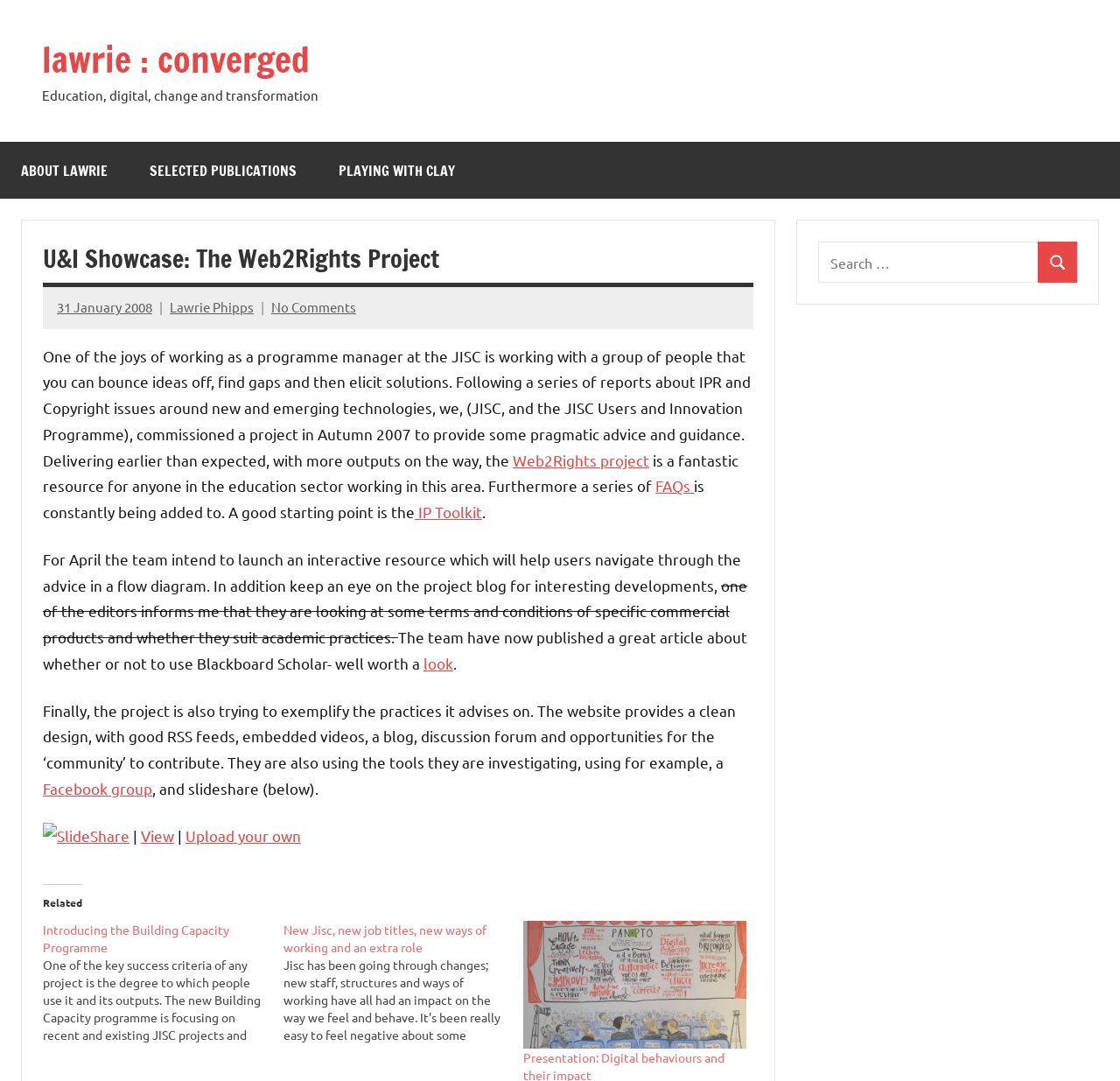Locate the bounding box coordinates of the clickable region to complete the following instruction: "Click the 'Web2Rights project' link."

[0.458, 0.417, 0.58, 0.434]